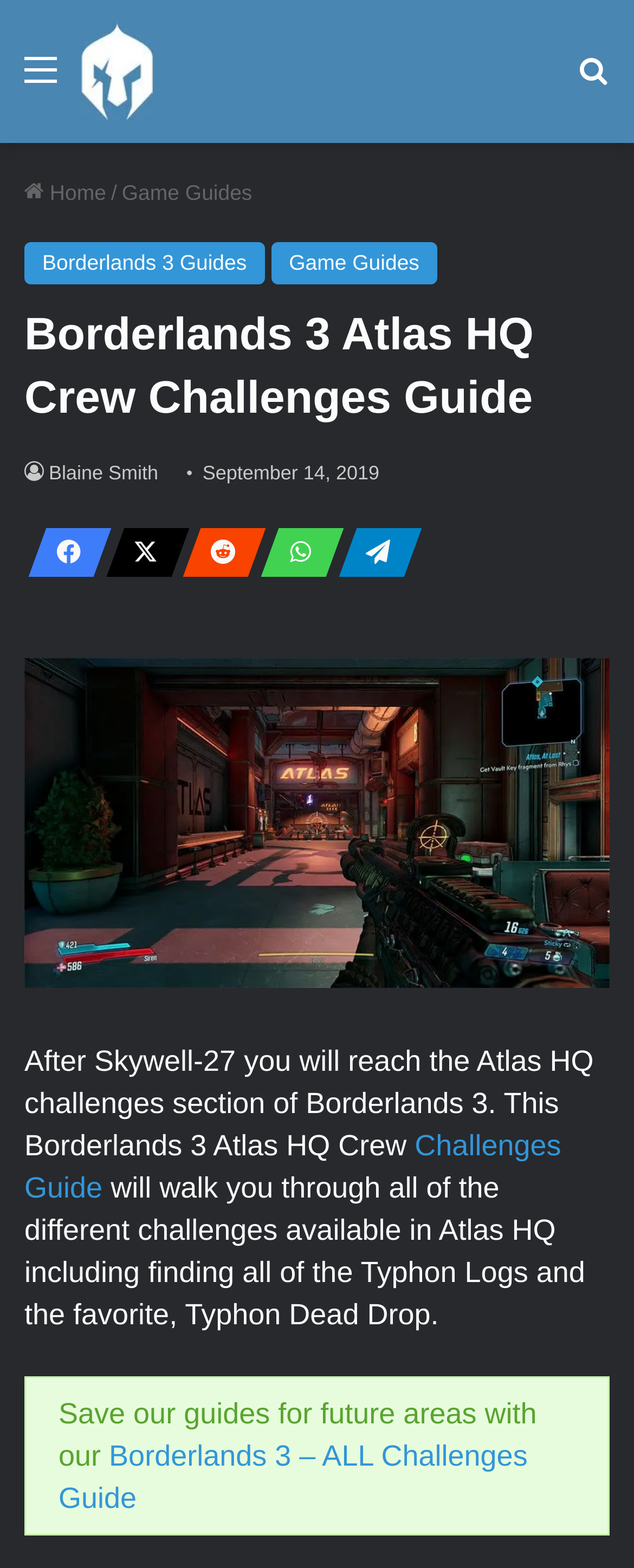Can you find the bounding box coordinates for the element to click on to achieve the instruction: "Click on the 'Challenges Guide' link"?

[0.038, 0.72, 0.885, 0.768]